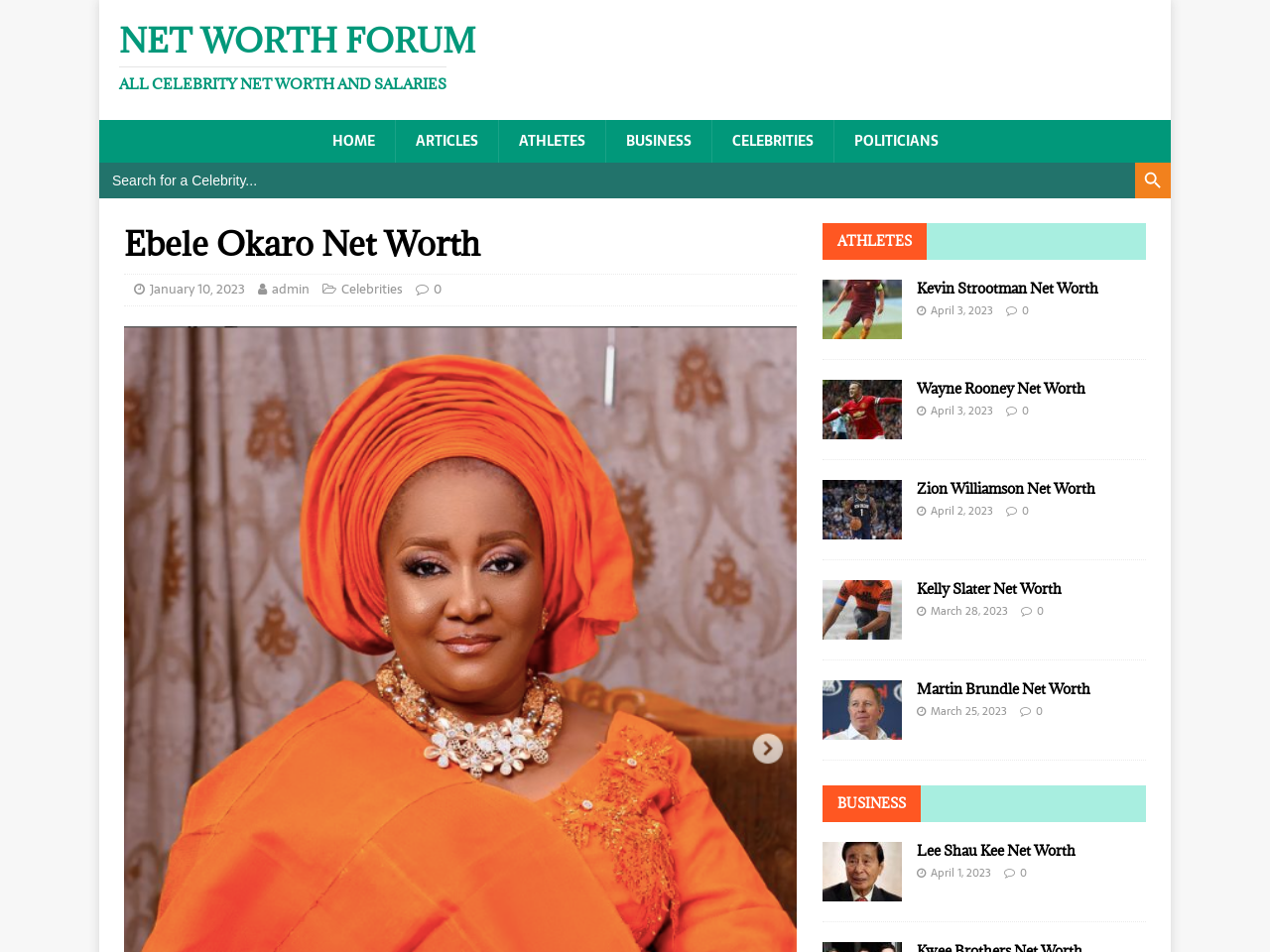What is the category of Lee Shau Kee?
Please give a well-detailed answer to the question.

The category of Lee Shau Kee can be determined by looking at the link 'BUSINESS' which is located near the link 'Lee Shau Kee Net Worth'.